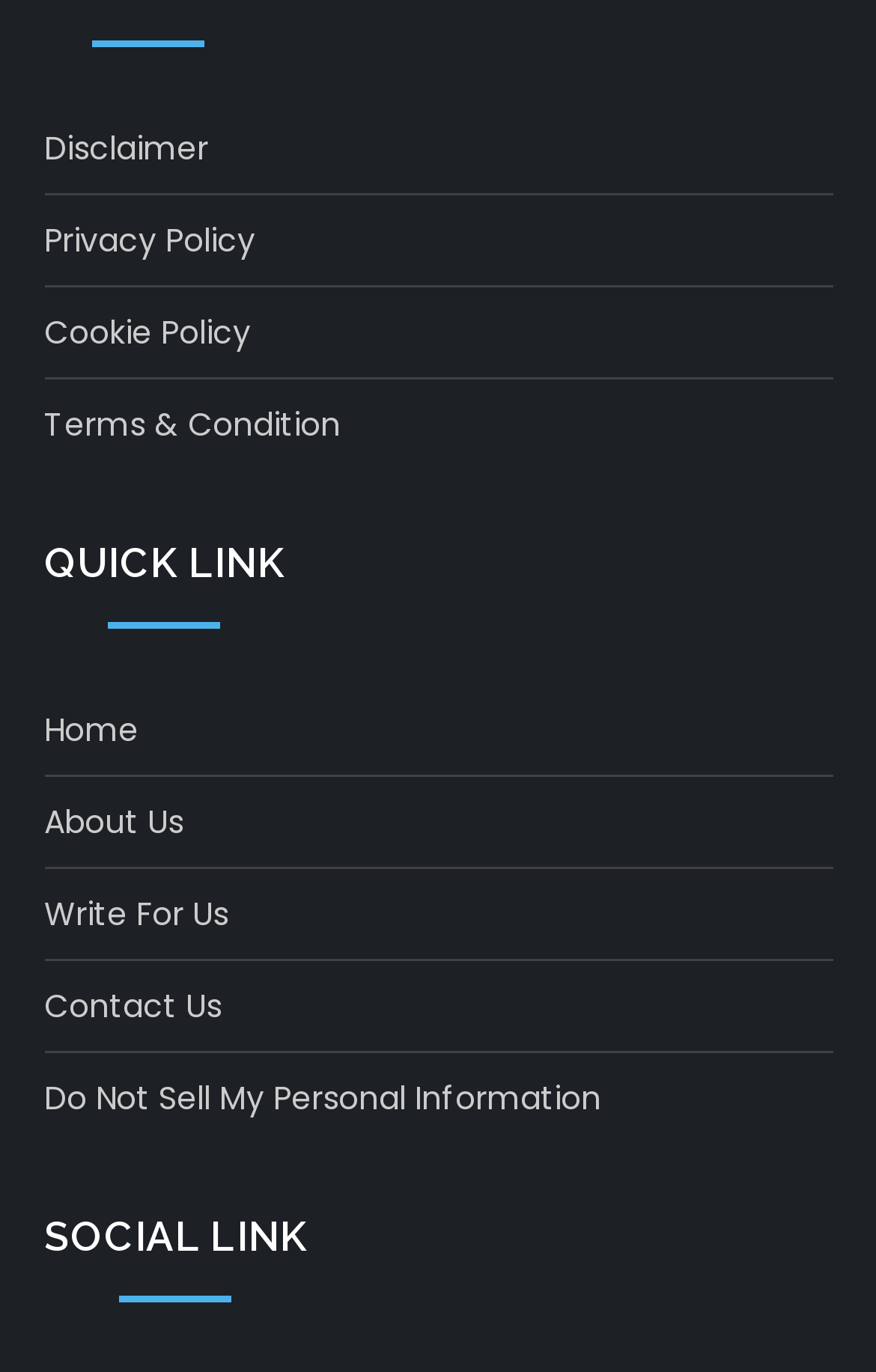Identify and provide the bounding box for the element described by: "Privacy Policy".

[0.05, 0.153, 0.291, 0.196]